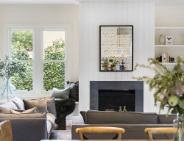What type of tones are used on the plush sofas?
Answer briefly with a single word or phrase based on the image.

Neutral